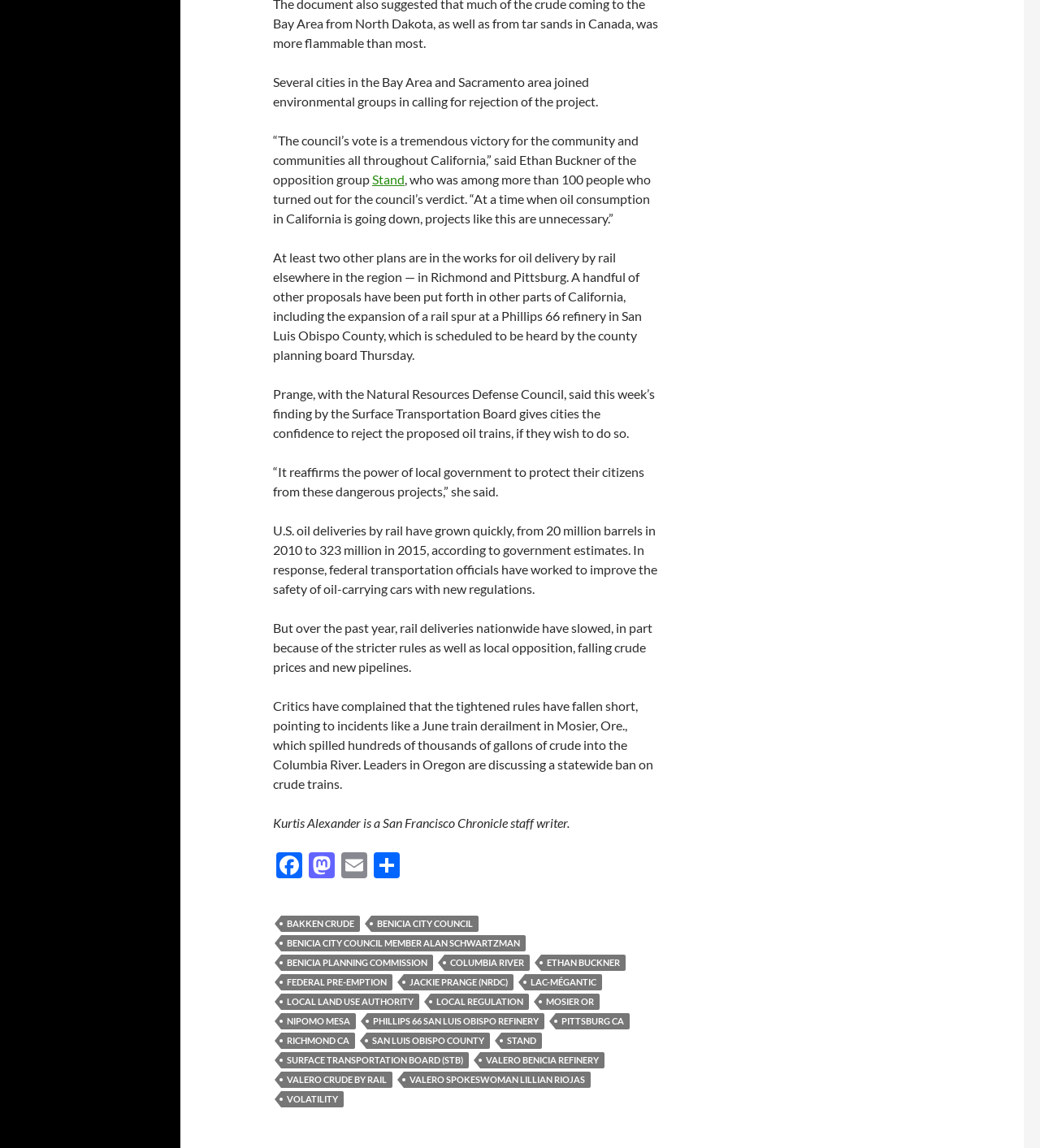Given the content of the image, can you provide a detailed answer to the question?
Who is quoted in the article?

The article quotes Ethan Buckner, who is part of an opposition group, saying that the council's vote is a tremendous victory for the community and communities all throughout California.